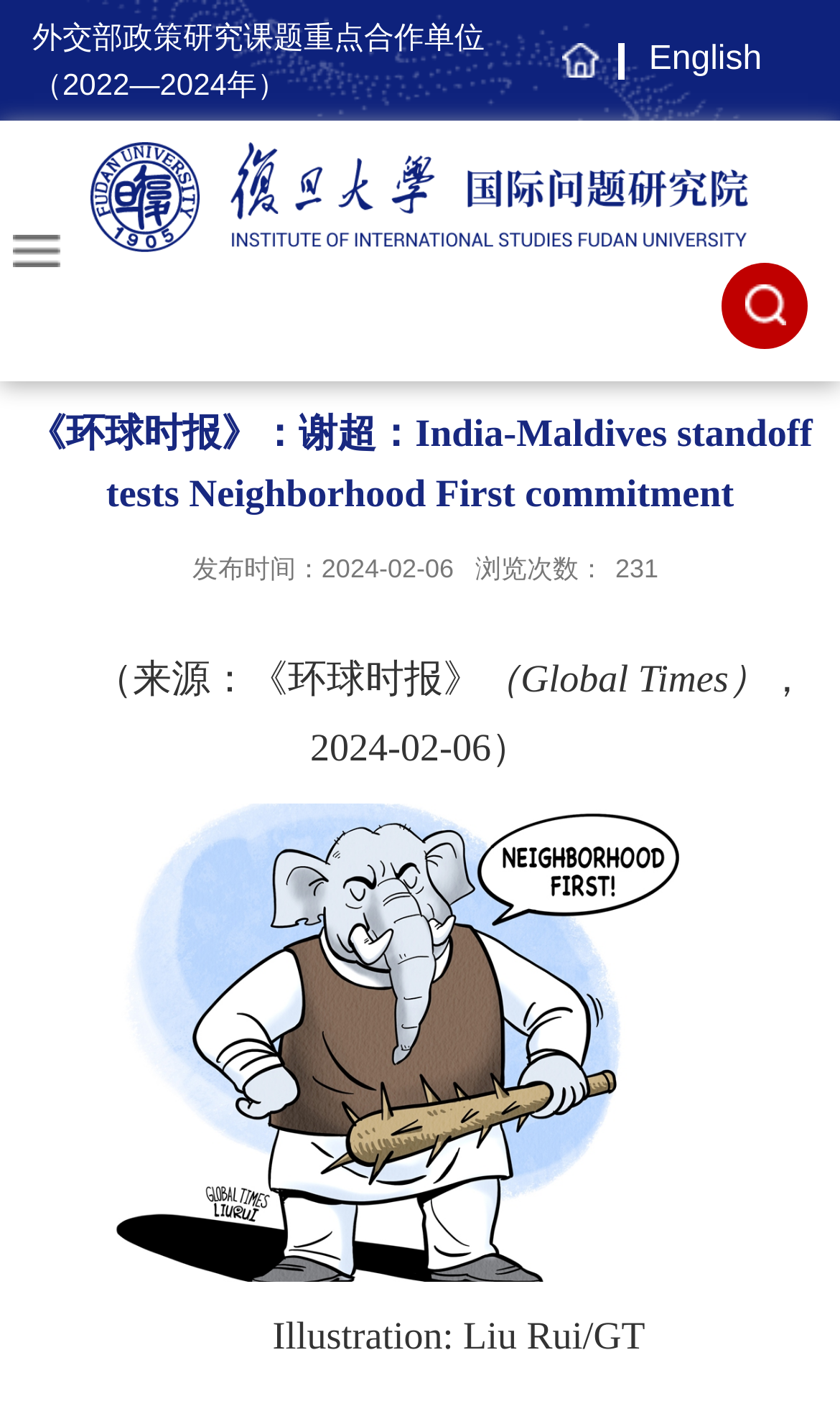Using the details from the image, please elaborate on the following question: What is the name of the illustrator?

I found the illustrator's name by looking at the StaticText element with the text 'Illustration: Liu Rui/GT' which is located at the coordinates [0.324, 0.935, 0.768, 0.966].